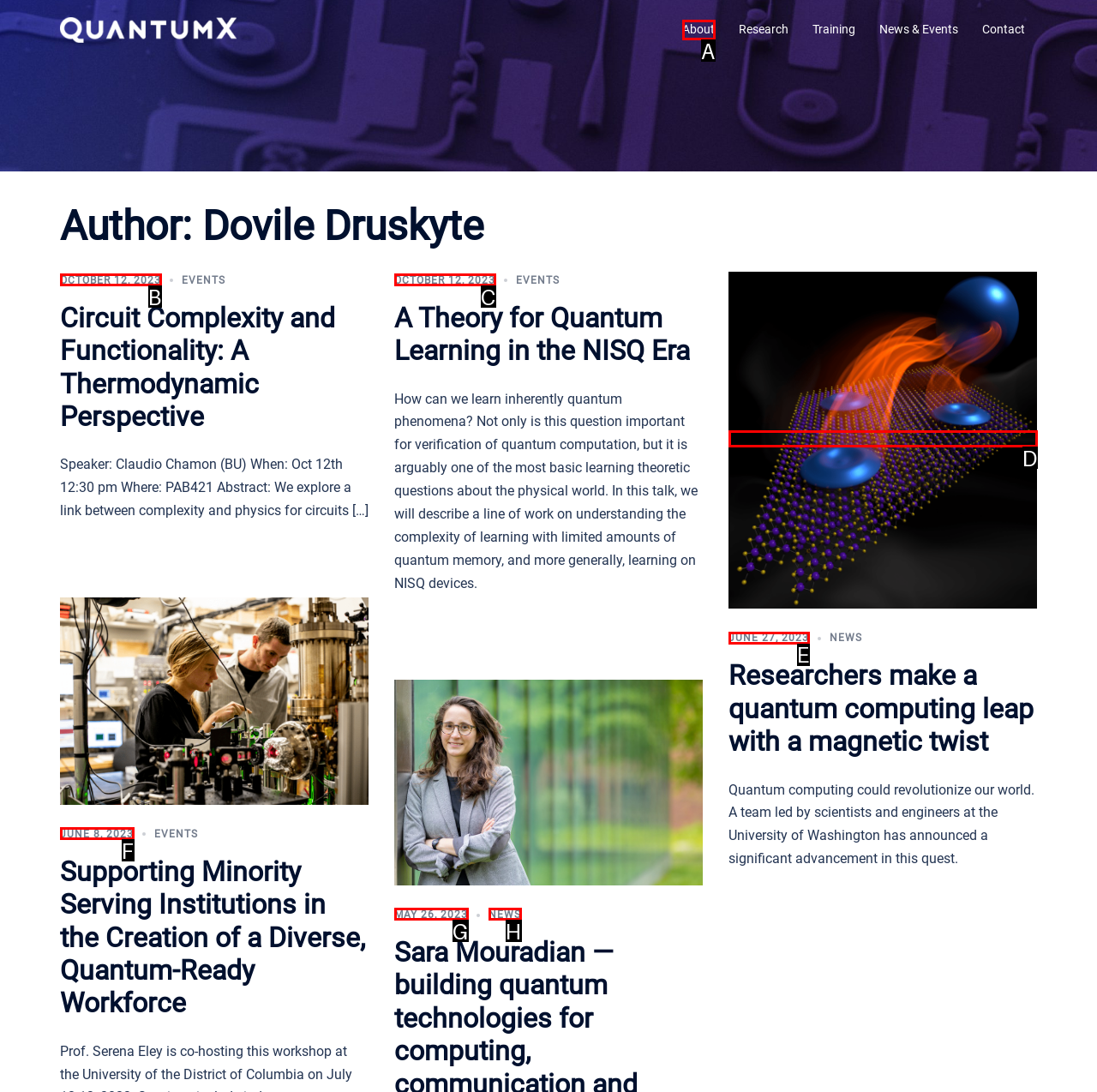Tell me which one HTML element best matches the description: About
Answer with the option's letter from the given choices directly.

A